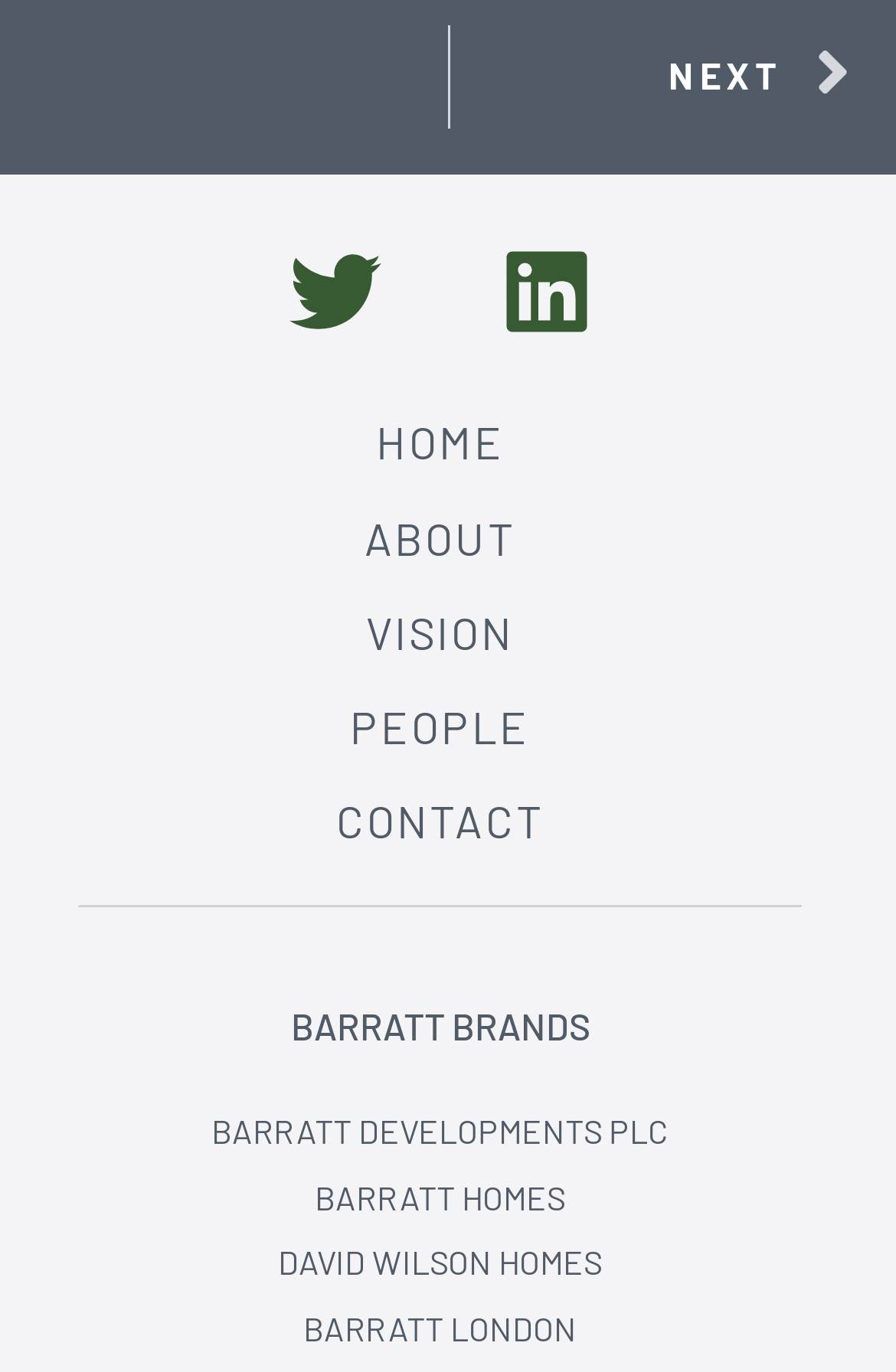Identify the bounding box coordinates for the UI element mentioned here: "Barratt Homes". Provide the coordinates as four float values between 0 and 1, i.e., [left, top, right, bottom].

[0.351, 0.858, 0.631, 0.887]